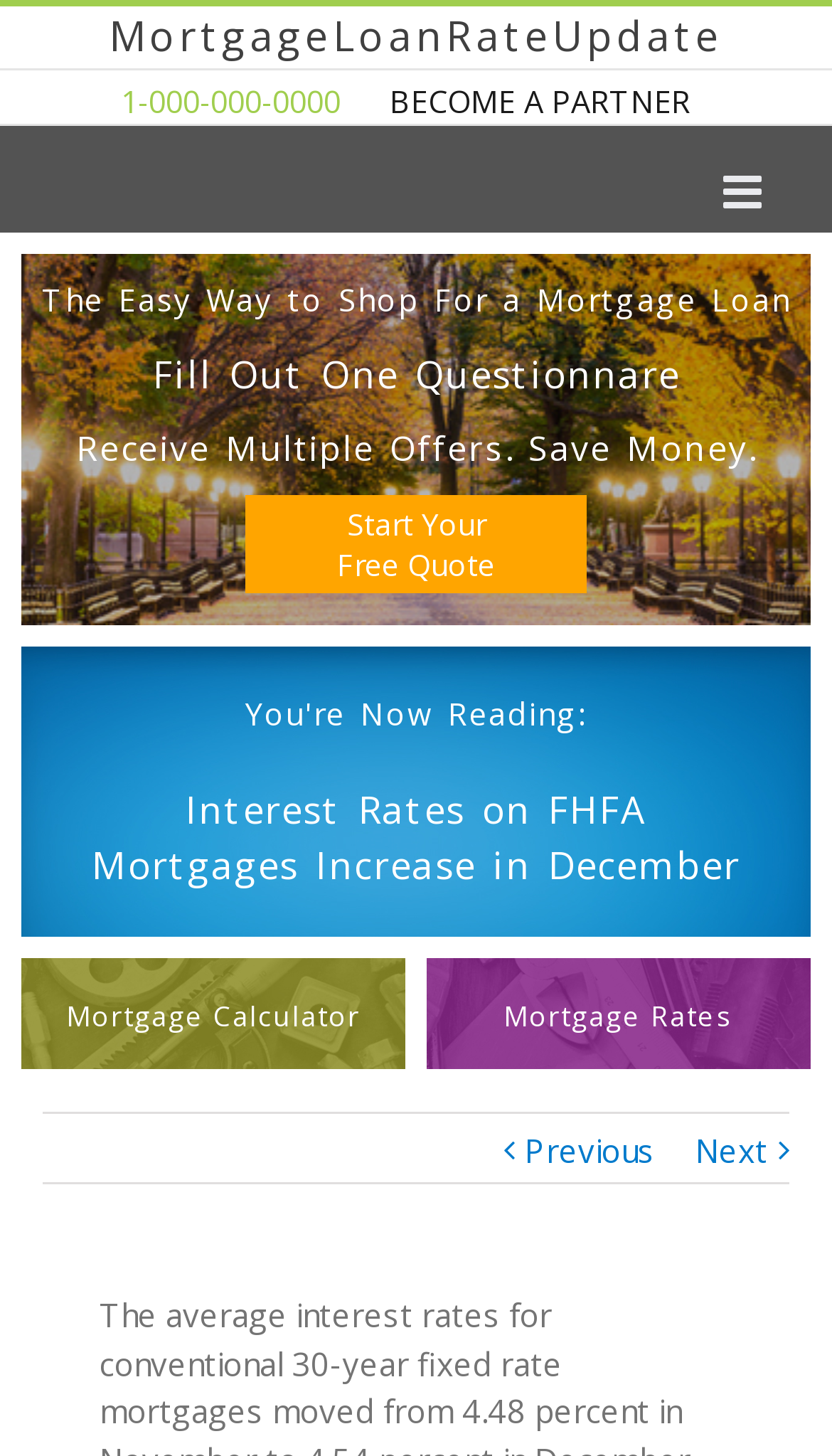Please determine the bounding box of the UI element that matches this description: BECOME A PARTNER. The coordinates should be given as (top-left x, top-left y, bottom-right x, bottom-right y), with all values between 0 and 1.

[0.468, 0.058, 0.855, 0.083]